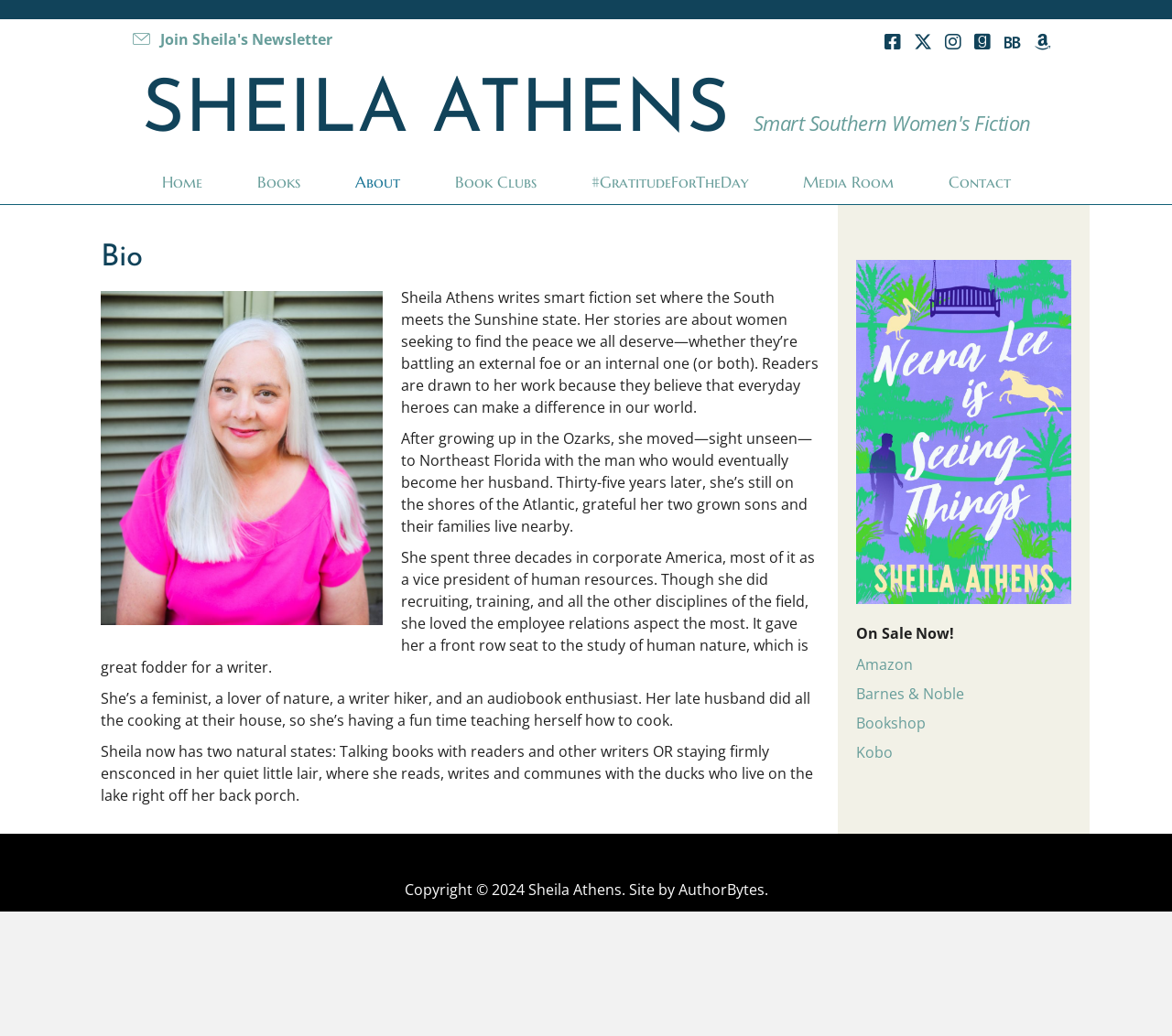Extract the bounding box coordinates for the UI element described as: "AuthorBytes".

[0.579, 0.849, 0.652, 0.868]